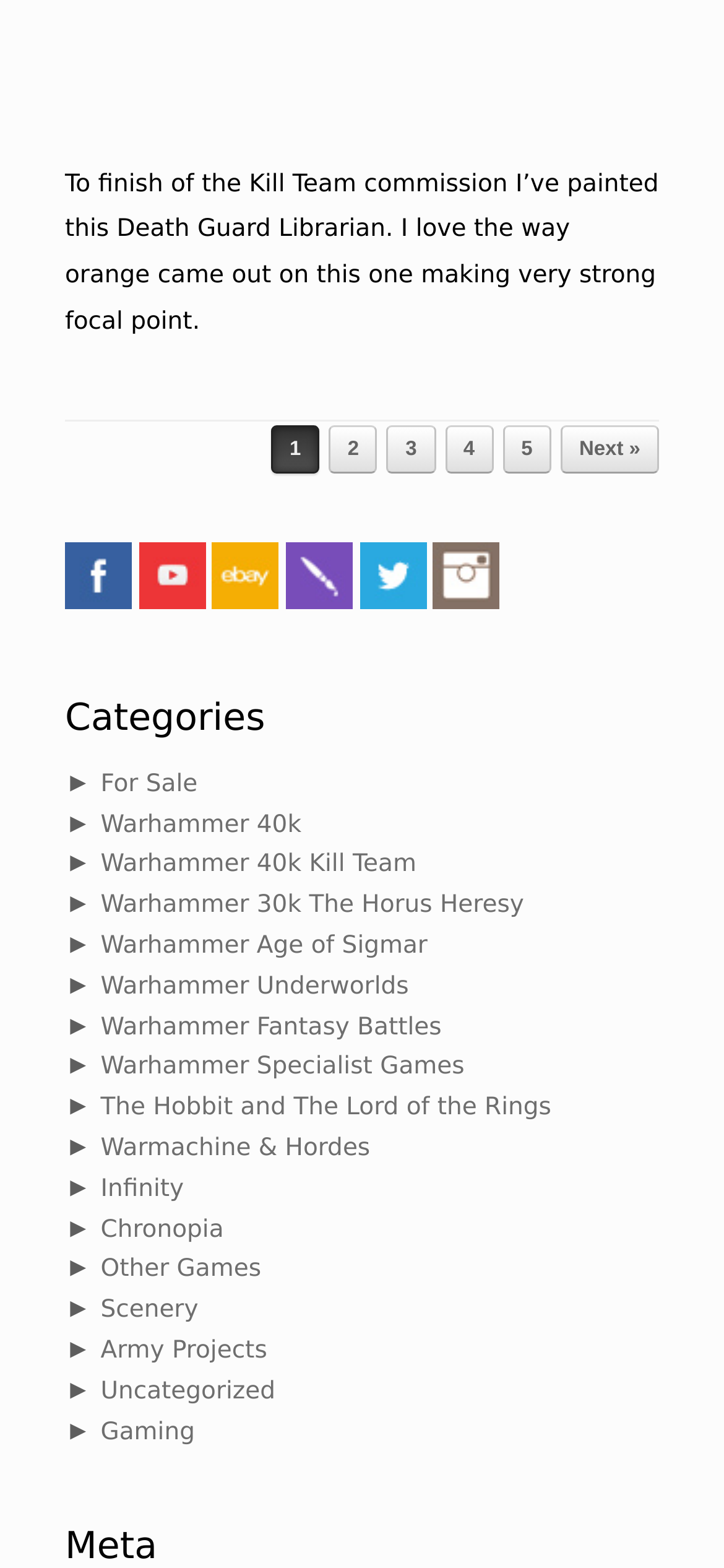Determine the bounding box coordinates of the clickable element to complete this instruction: "Go to the 'Gaming' page". Provide the coordinates in the format of four float numbers between 0 and 1, [left, top, right, bottom].

[0.139, 0.904, 0.269, 0.922]